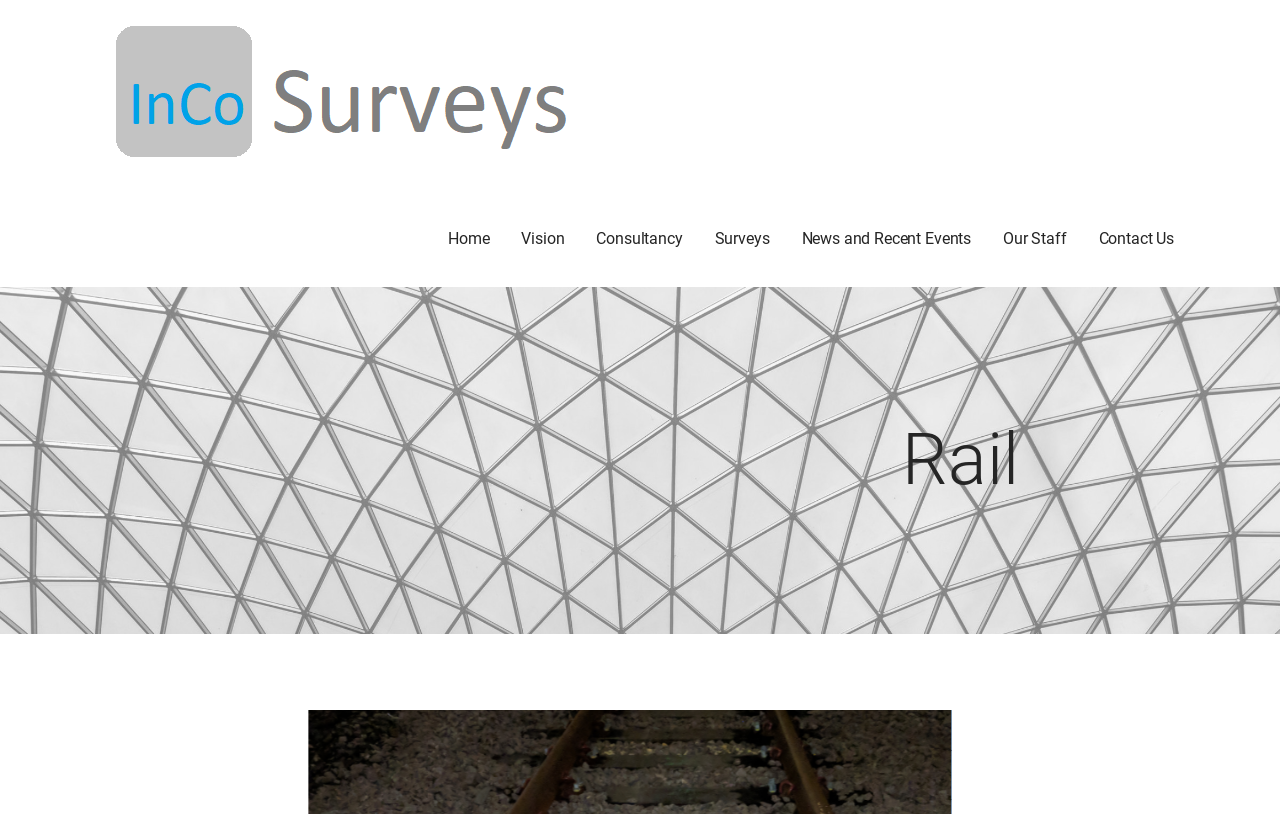What is the last navigation link?
Using the image as a reference, answer with just one word or a short phrase.

Contact Us